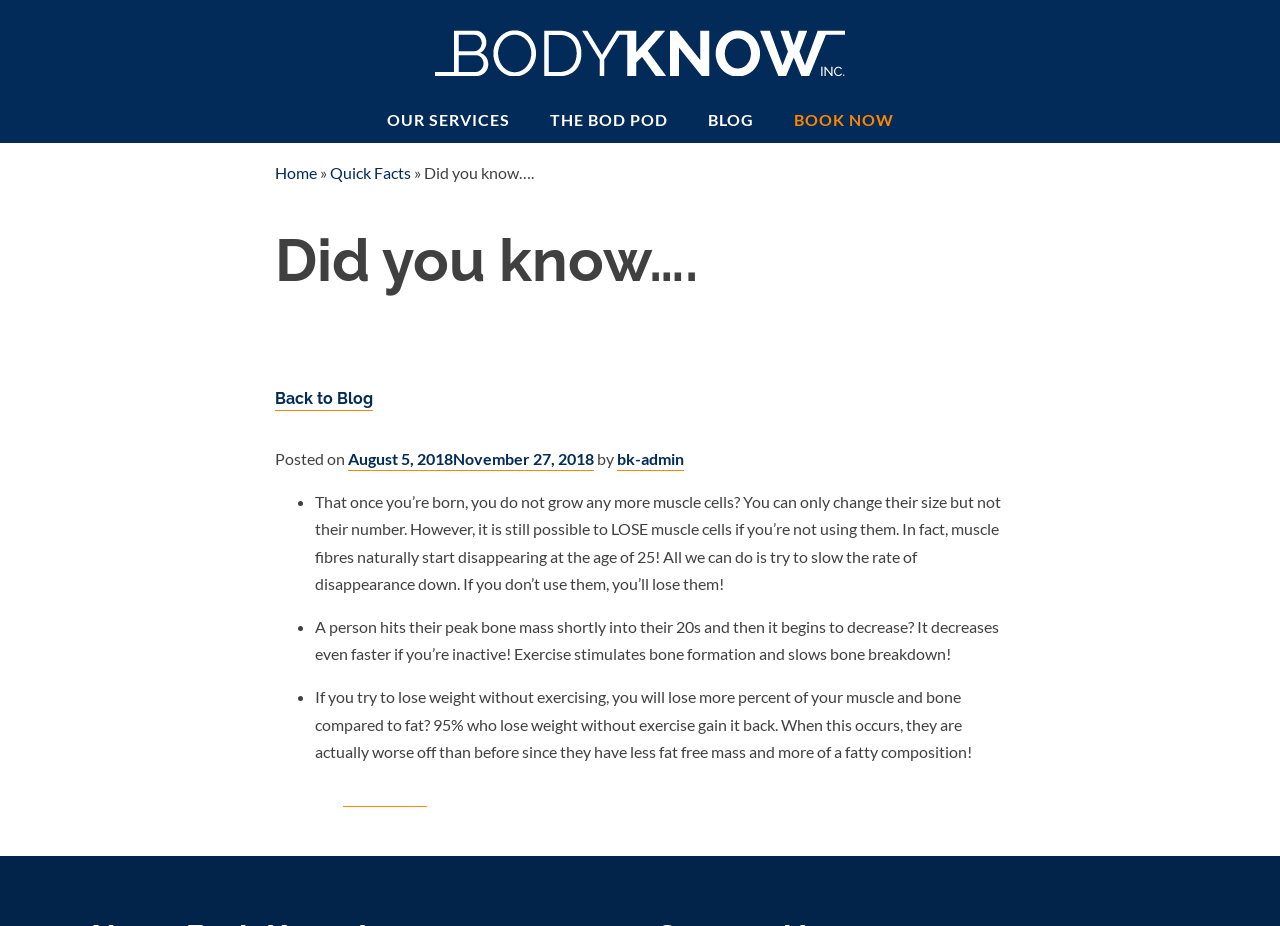What is the category of the blog post?
Please describe in detail the information shown in the image to answer the question.

The category of the blog post can be found at the bottom of the webpage, where it says 'Posted in Quick Facts'.